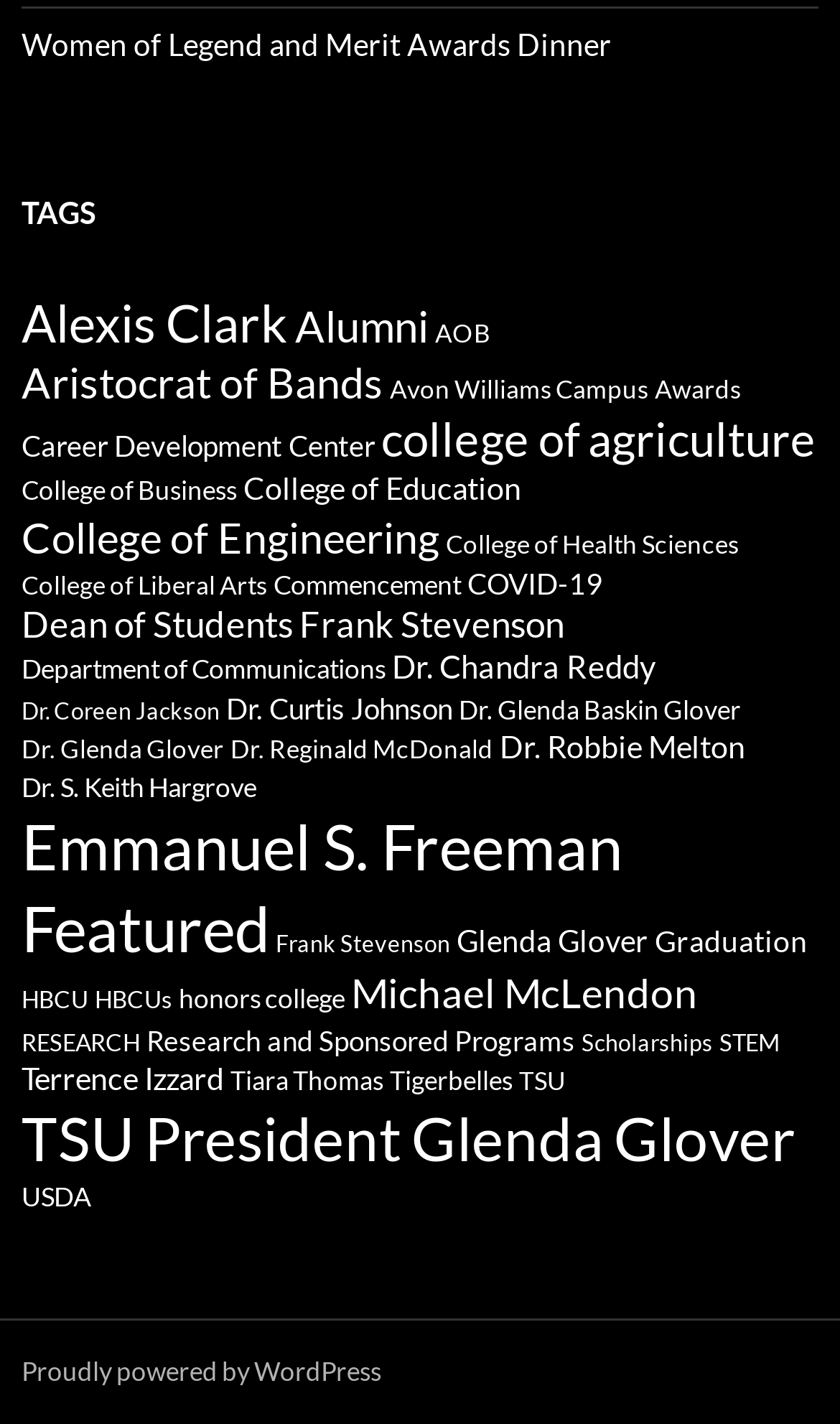Provide a short answer to the following question with just one word or phrase: What is the name of the university?

TSU